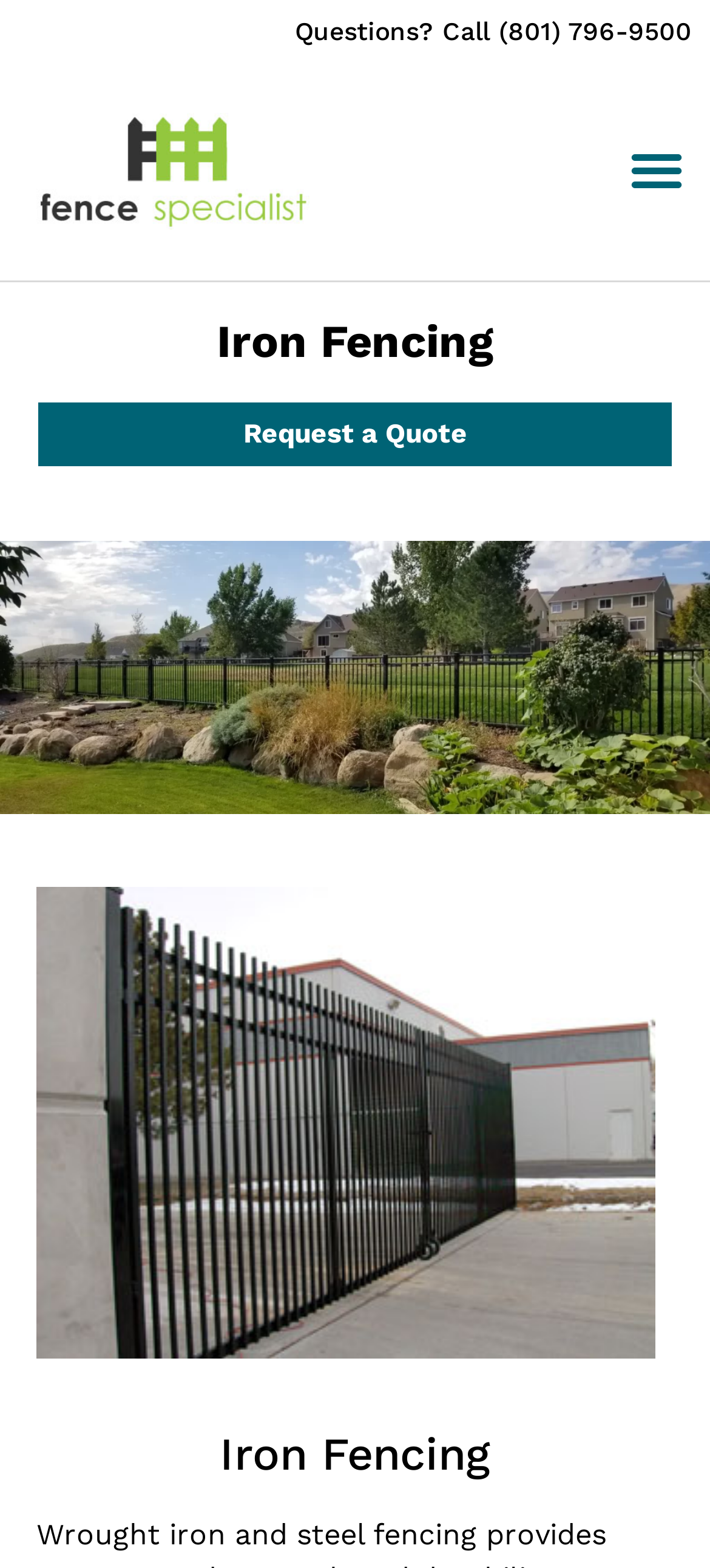What is the phone number for questions?
Based on the image, provide a one-word or brief-phrase response.

(801) 796-9500